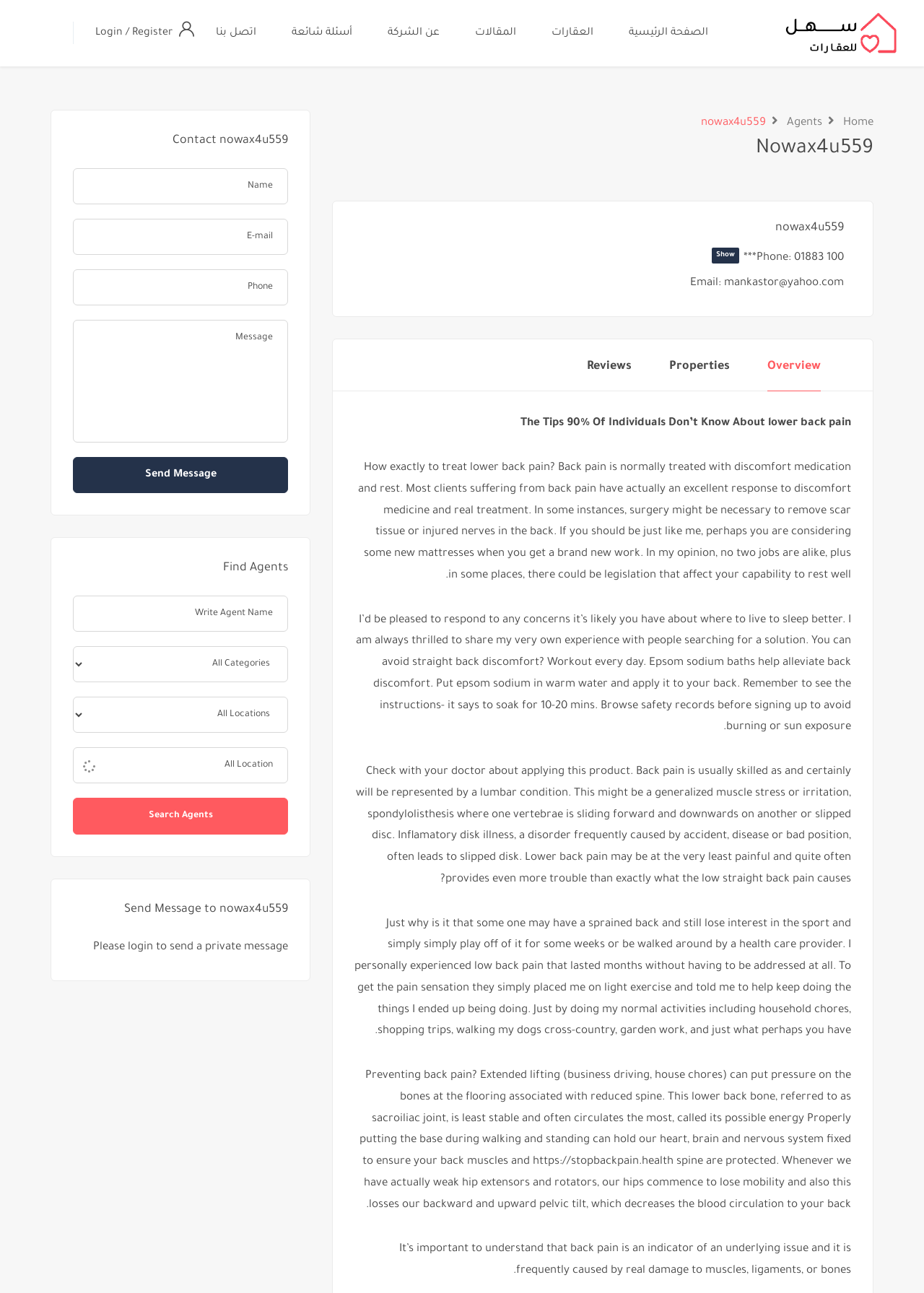What is the phone number?
Using the image, elaborate on the answer with as much detail as possible.

The phone number can be found in the StaticText element '01883 100***' with bounding box coordinates [0.802, 0.195, 0.913, 0.205]. It is located below the 'Phone:' label.